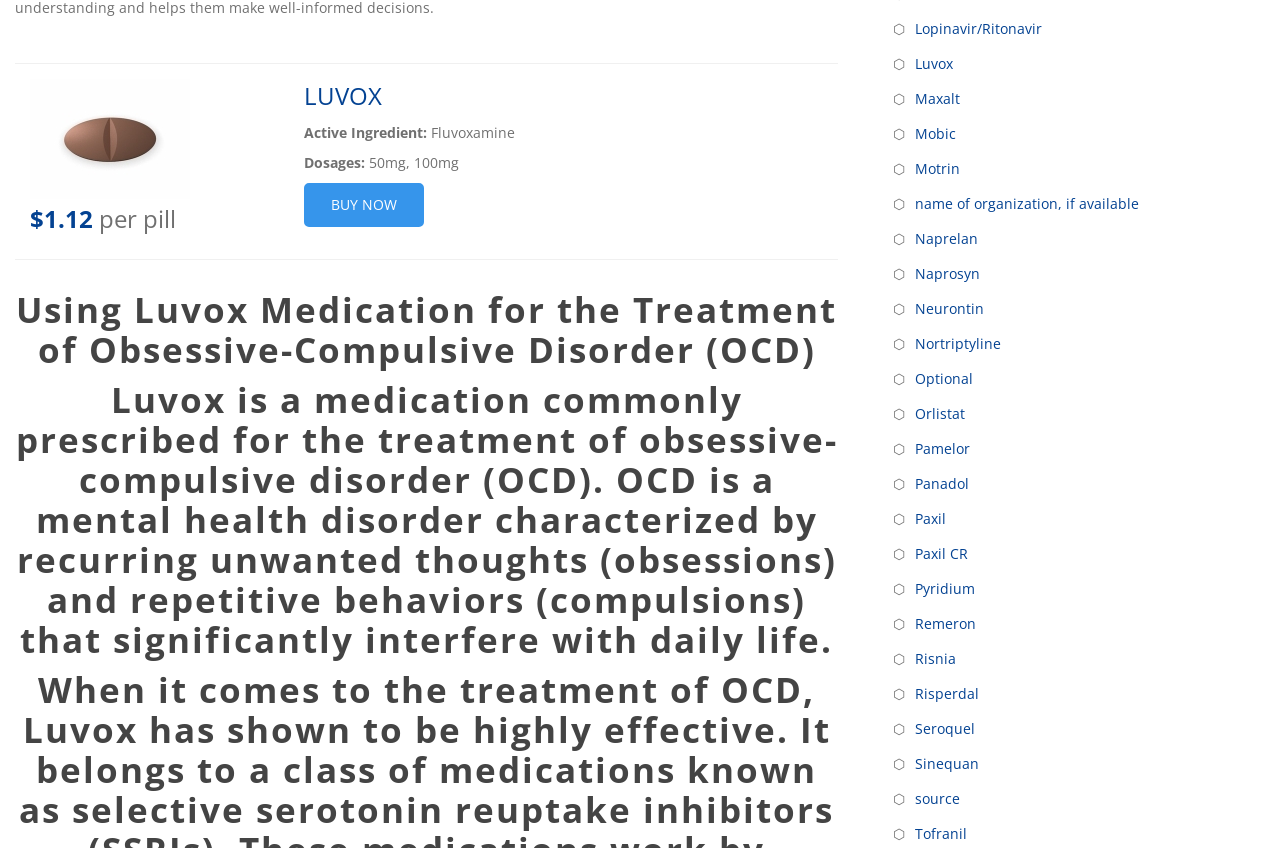Provide the bounding box coordinates of the UI element that matches the description: "Paxil".

[0.711, 0.594, 0.743, 0.629]